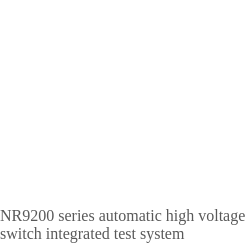What is the benefit of the system's compact design?
Look at the screenshot and respond with one word or a short phrase.

Ease of use